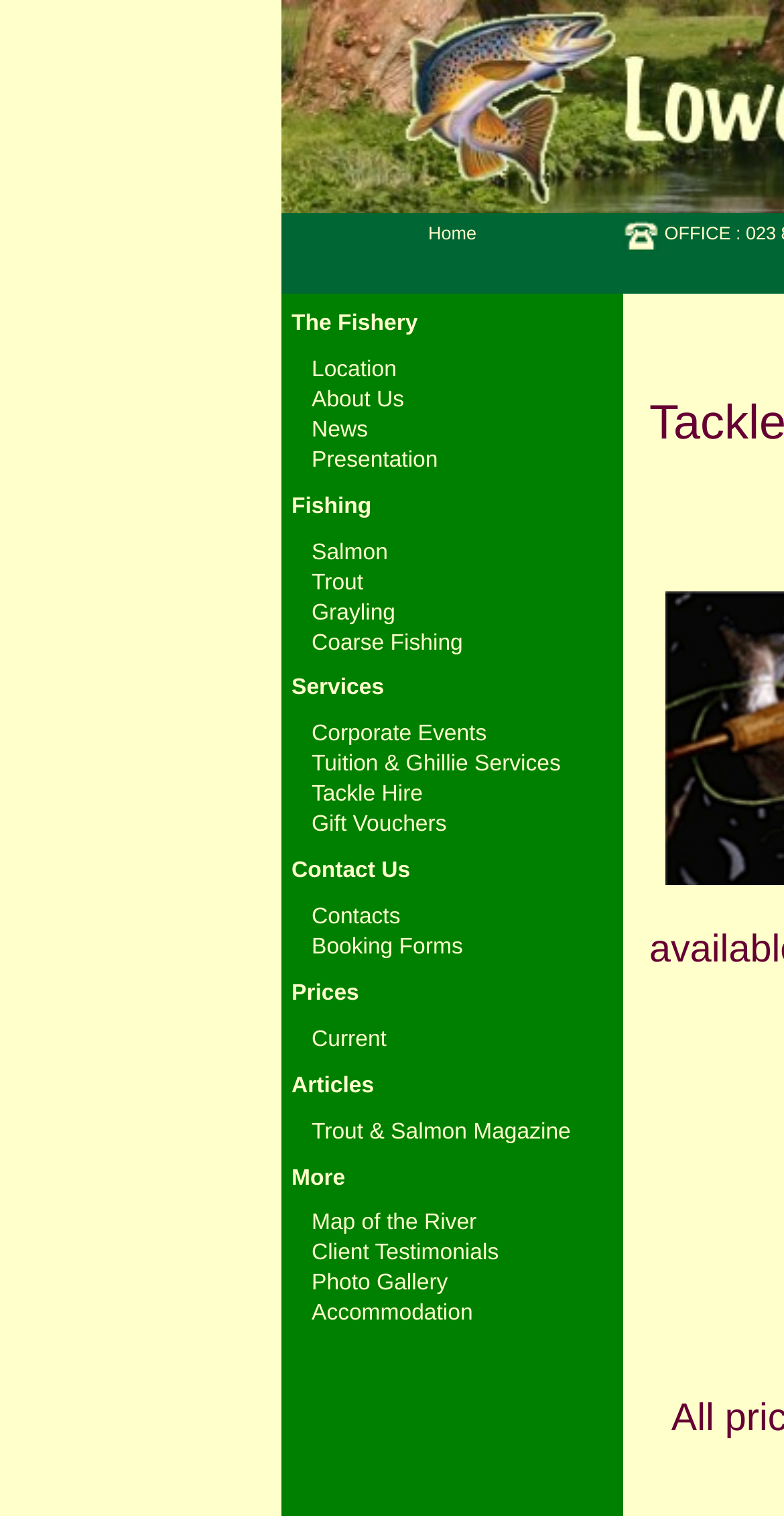What is the second link under 'The Fishery'?
Using the visual information from the image, give a one-word or short-phrase answer.

About Us